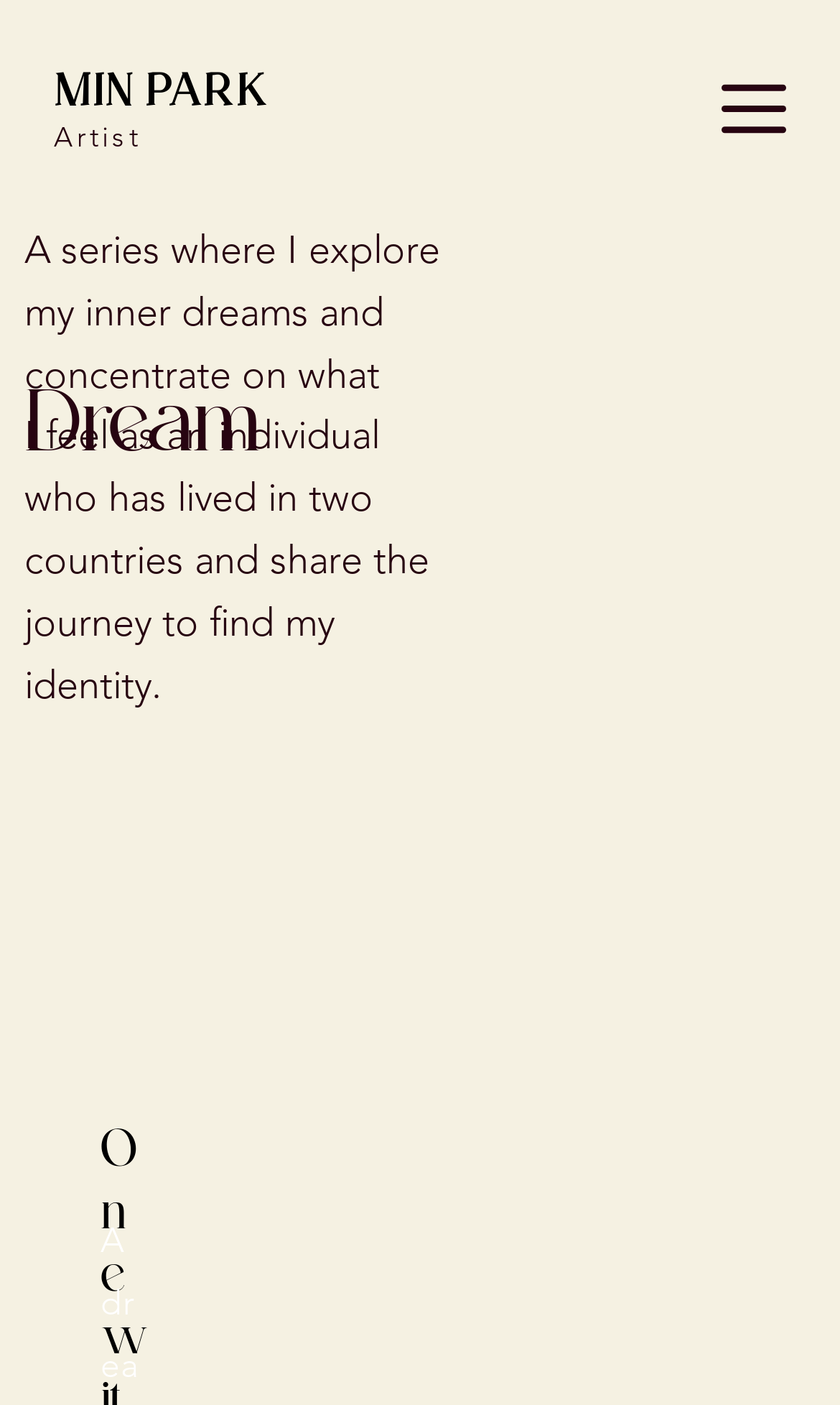Identify the bounding box coordinates for the UI element that matches this description: "Artist".

[0.064, 0.087, 0.168, 0.11]